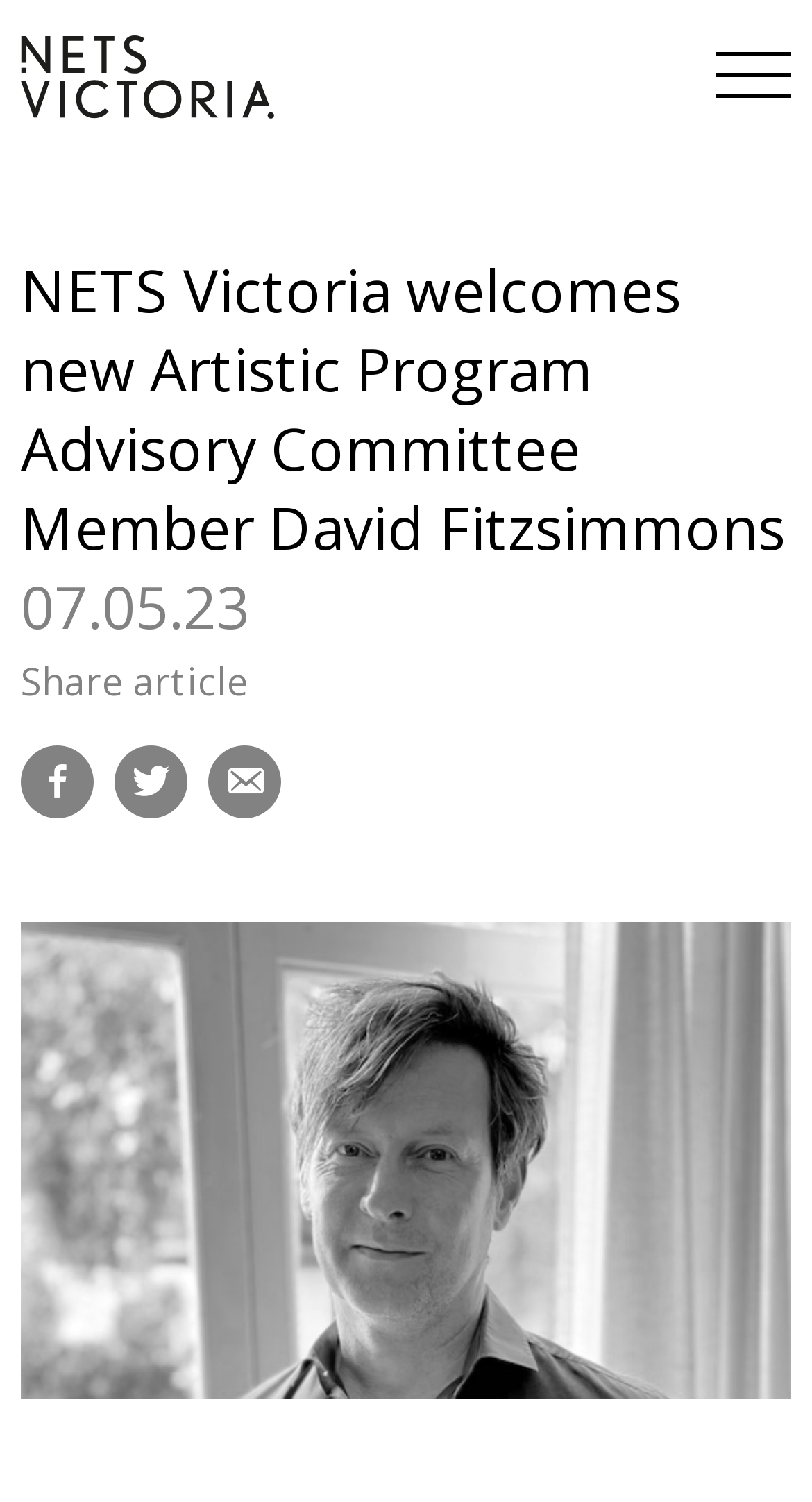What is the date of the announcement?
Use the information from the image to give a detailed answer to the question.

The date of the announcement is mentioned in the heading '07.05.23', which is located below the main heading of the webpage.